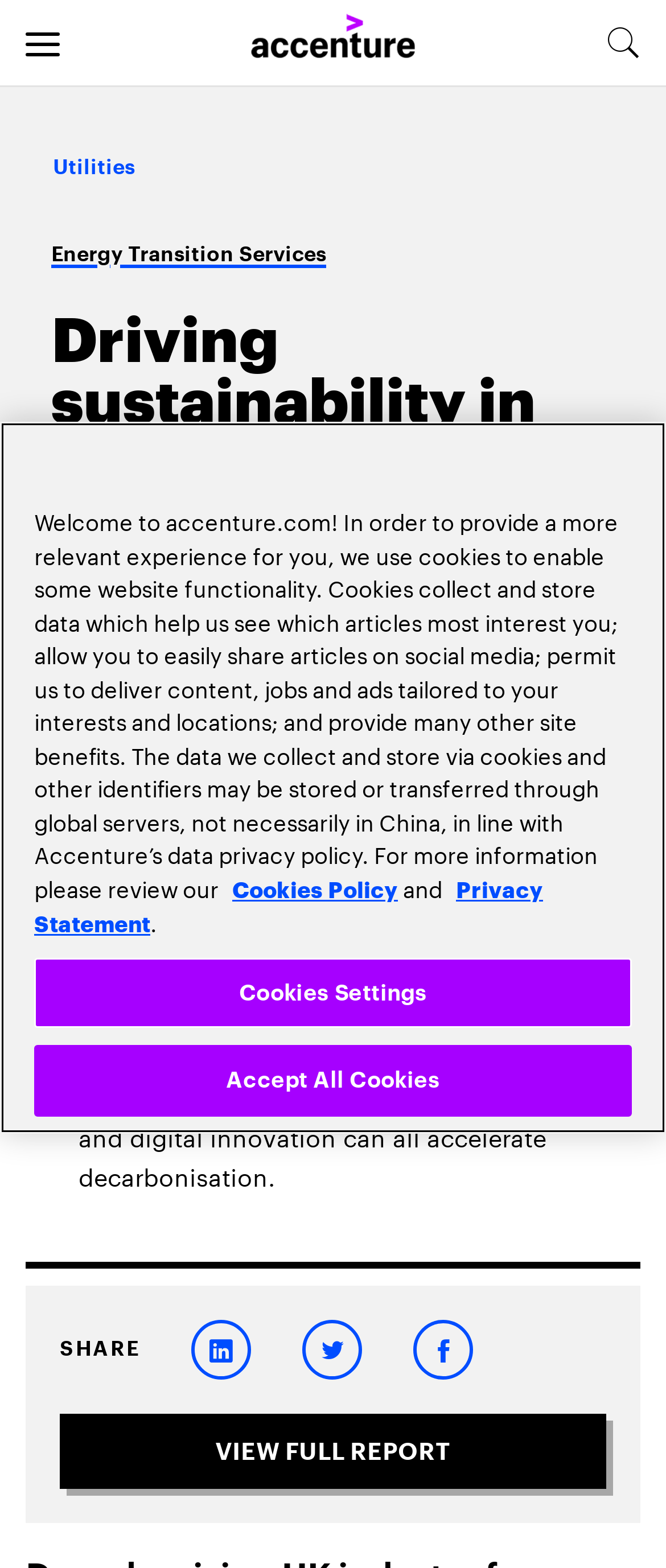Can you find and generate the webpage's heading?

Driving sustainability in industrial clusters